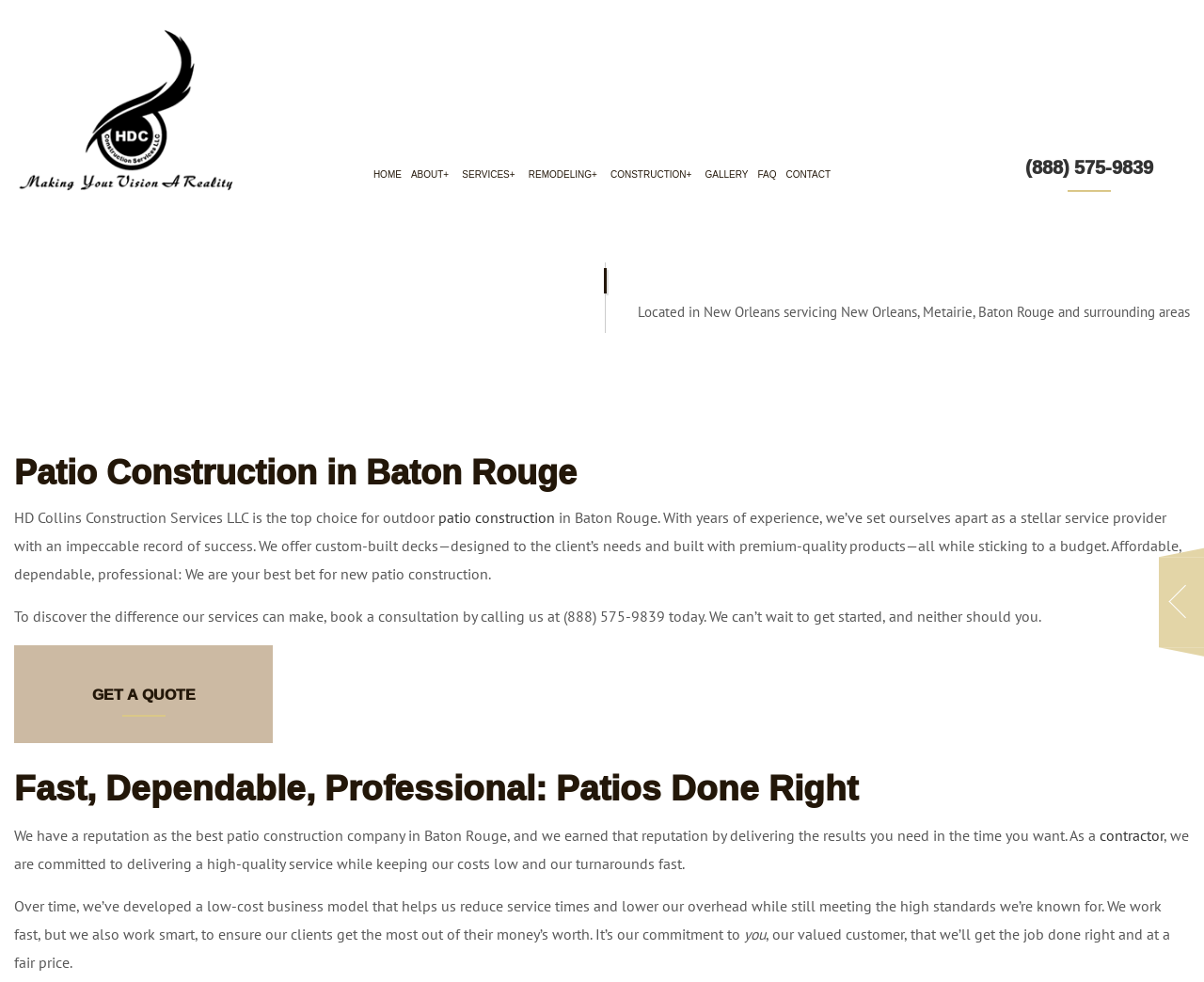Find and specify the bounding box coordinates that correspond to the clickable region for the instruction: "Click the SERVICES link".

[0.38, 0.124, 0.435, 0.233]